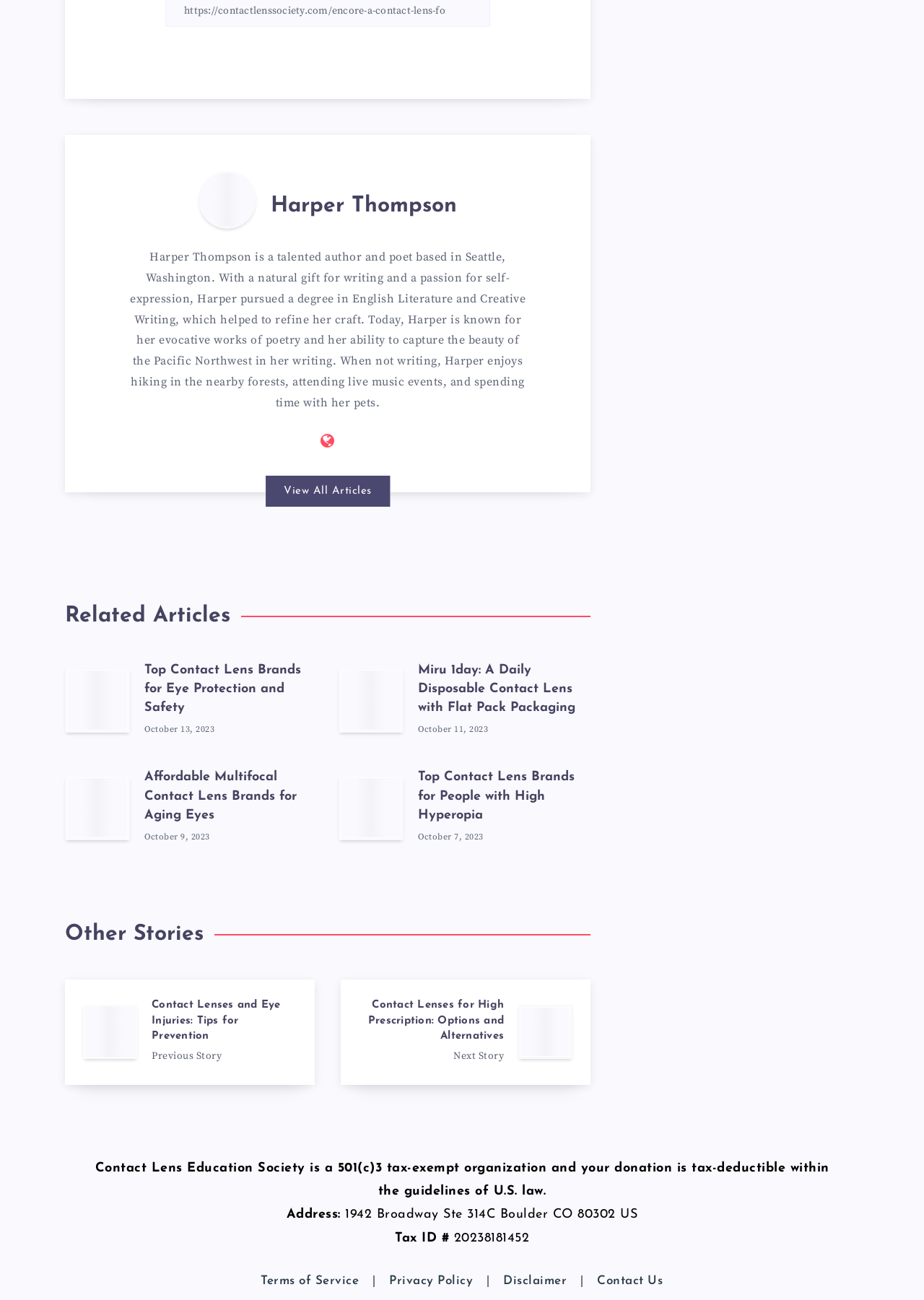Locate the bounding box of the UI element defined by this description: "Steenburg Lake Community Association". The coordinates should be given as four float numbers between 0 and 1, formatted as [left, top, right, bottom].

None